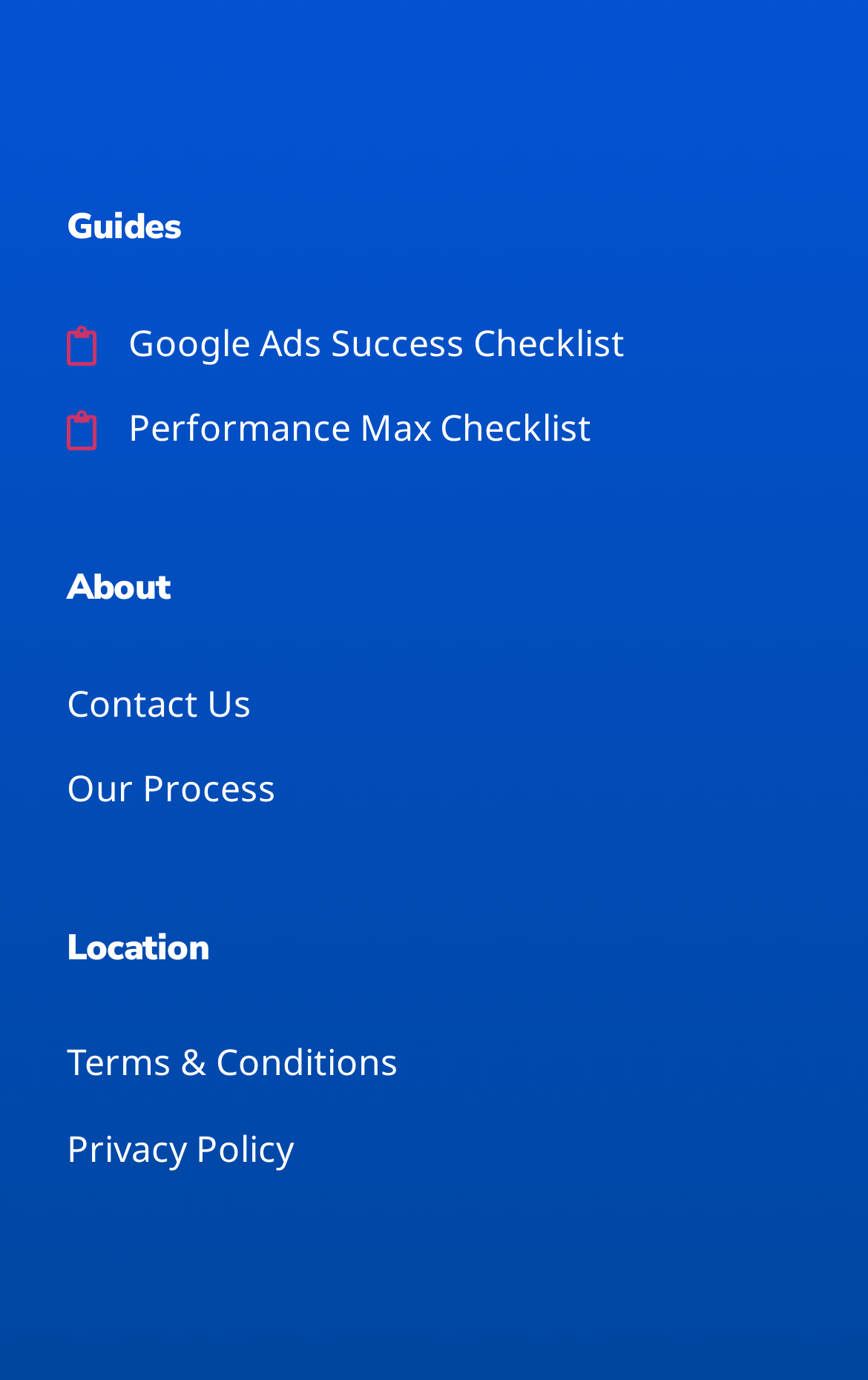Using floating point numbers between 0 and 1, provide the bounding box coordinates in the format (top-left x, top-left y, bottom-right x, bottom-right y). Locate the UI element described here: Privacy Policy

[0.077, 0.813, 0.923, 0.854]